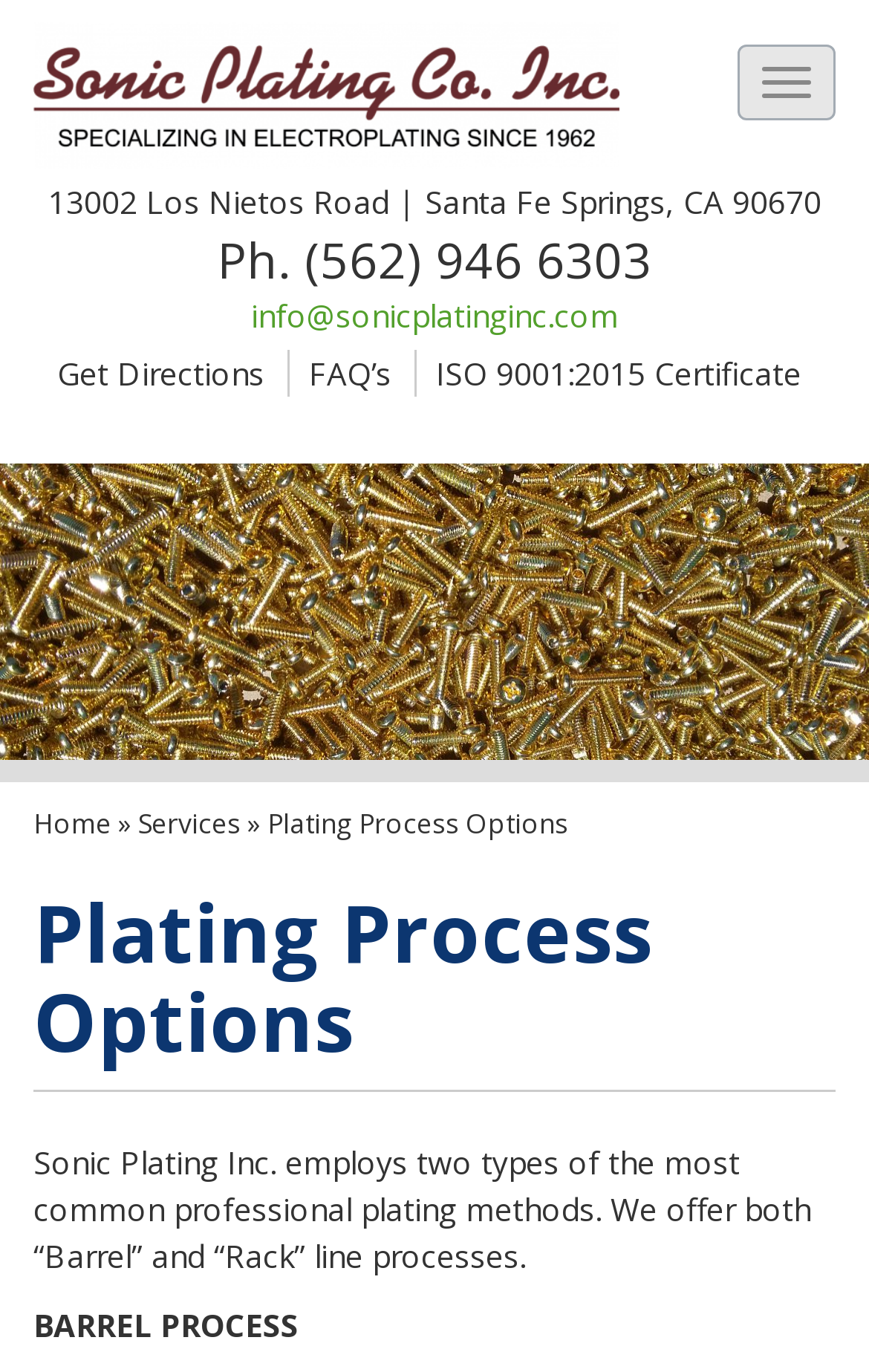Articulate a complete and detailed caption of the webpage elements.

The webpage is about Sonic Plating Inc. and its plating process options. At the top left, there is a logo of SonicPlatingInc.com, which is a clickable link. Next to the logo, there is a button to toggle navigation. On the top right, the company's address, phone number, and email are displayed. 

Below the top section, there is a large image that spans the entire width of the page, with a title "Plating Process Options" on top of it. 

The main content of the page is divided into two sections. On the left, there are several links, including "Home", "Services", and others. On the right, there is a heading "Plating Process Options" followed by a paragraph of text that describes the two types of plating methods offered by Sonic Plating Inc., namely "Barrel" and "Rack" line processes. Below this paragraph, there is a subheading "BARREL PROCESS".